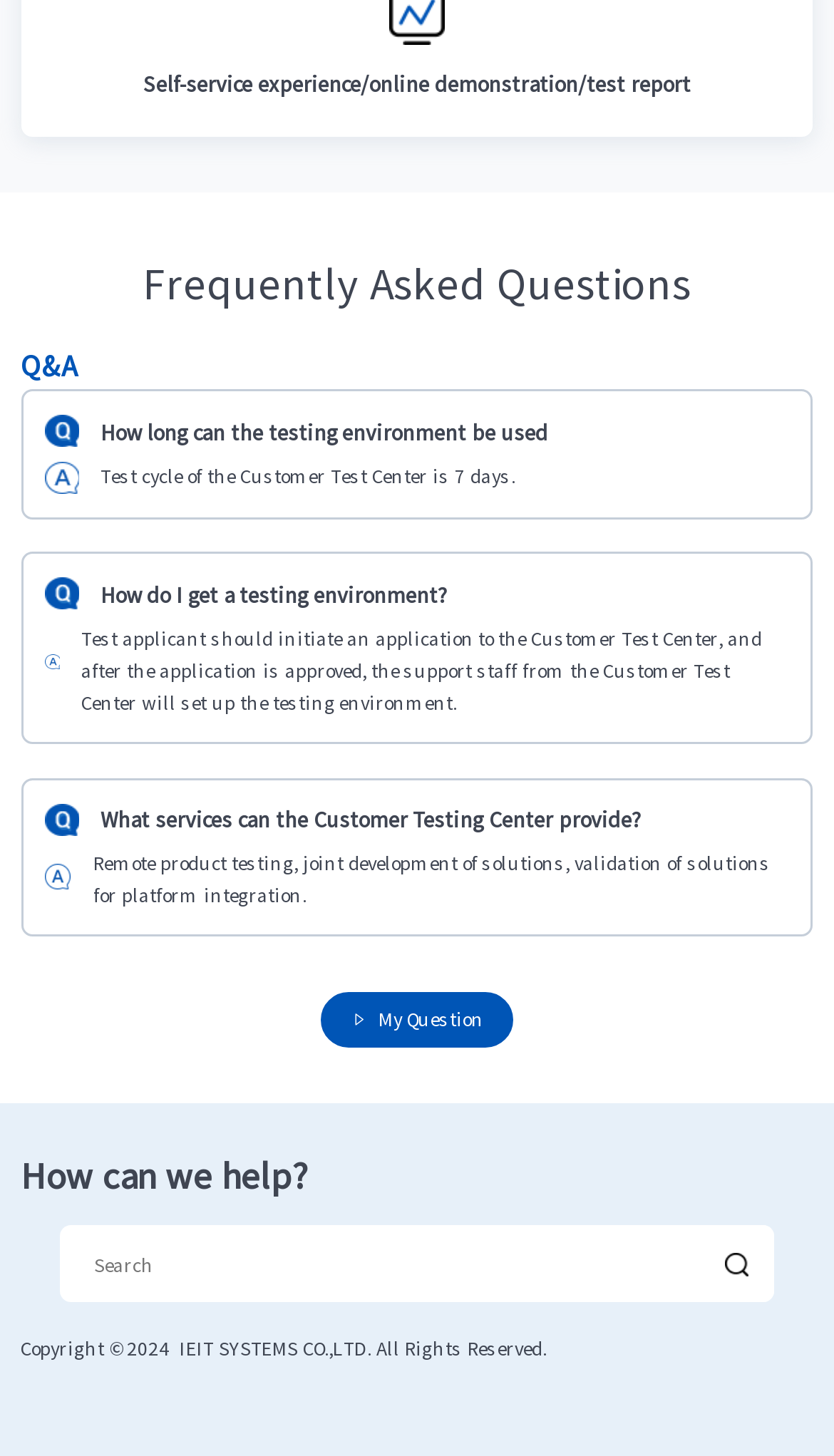Can you give a detailed response to the following question using the information from the image? What is the test cycle of the Customer Test Center?

I found the answer by looking at the Q&A section, where it says 'Test cycle of the Customer Test Center is 7 days.'